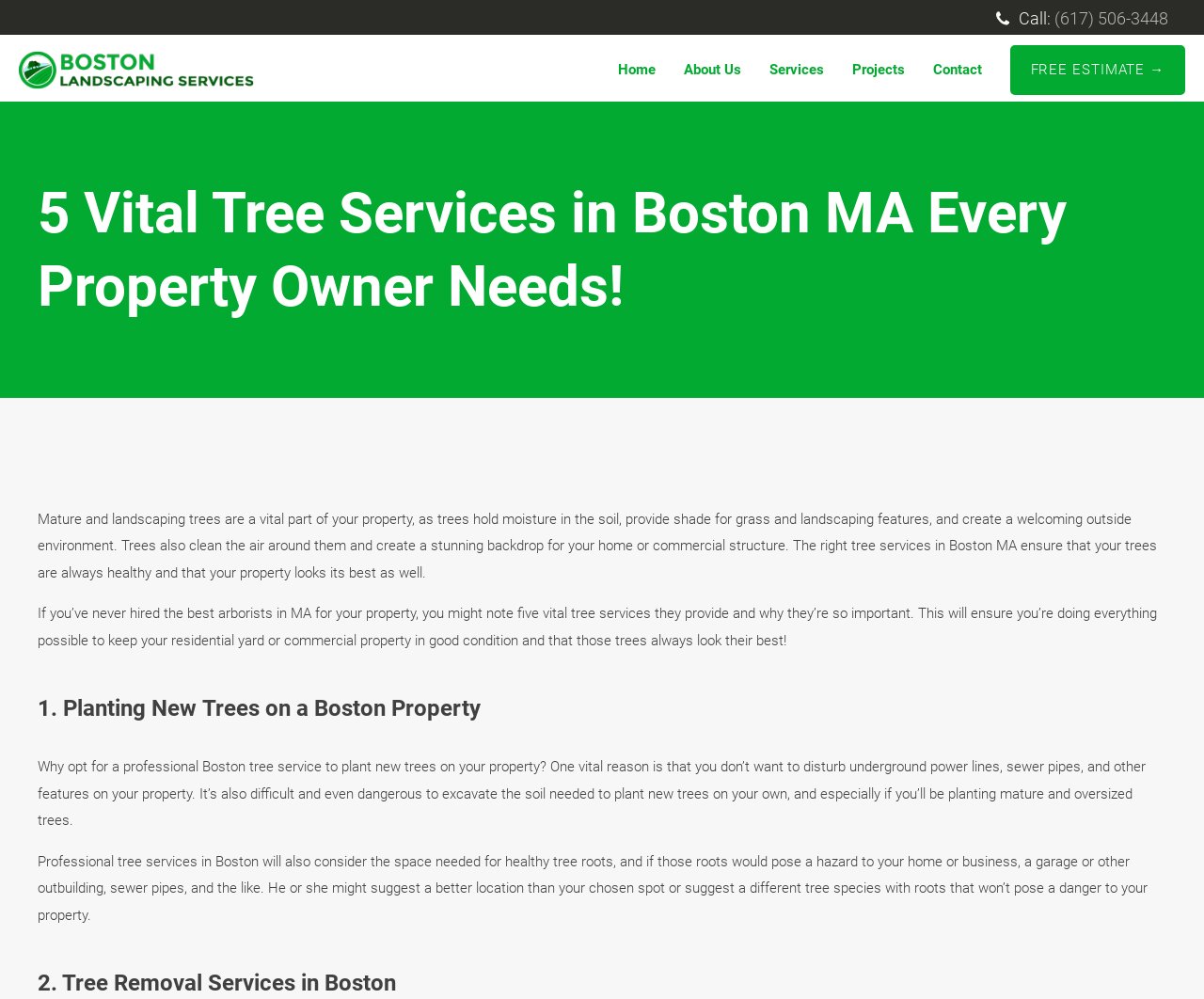Please mark the clickable region by giving the bounding box coordinates needed to complete this instruction: "Fill in the text box".

[0.031, 0.669, 0.969, 0.74]